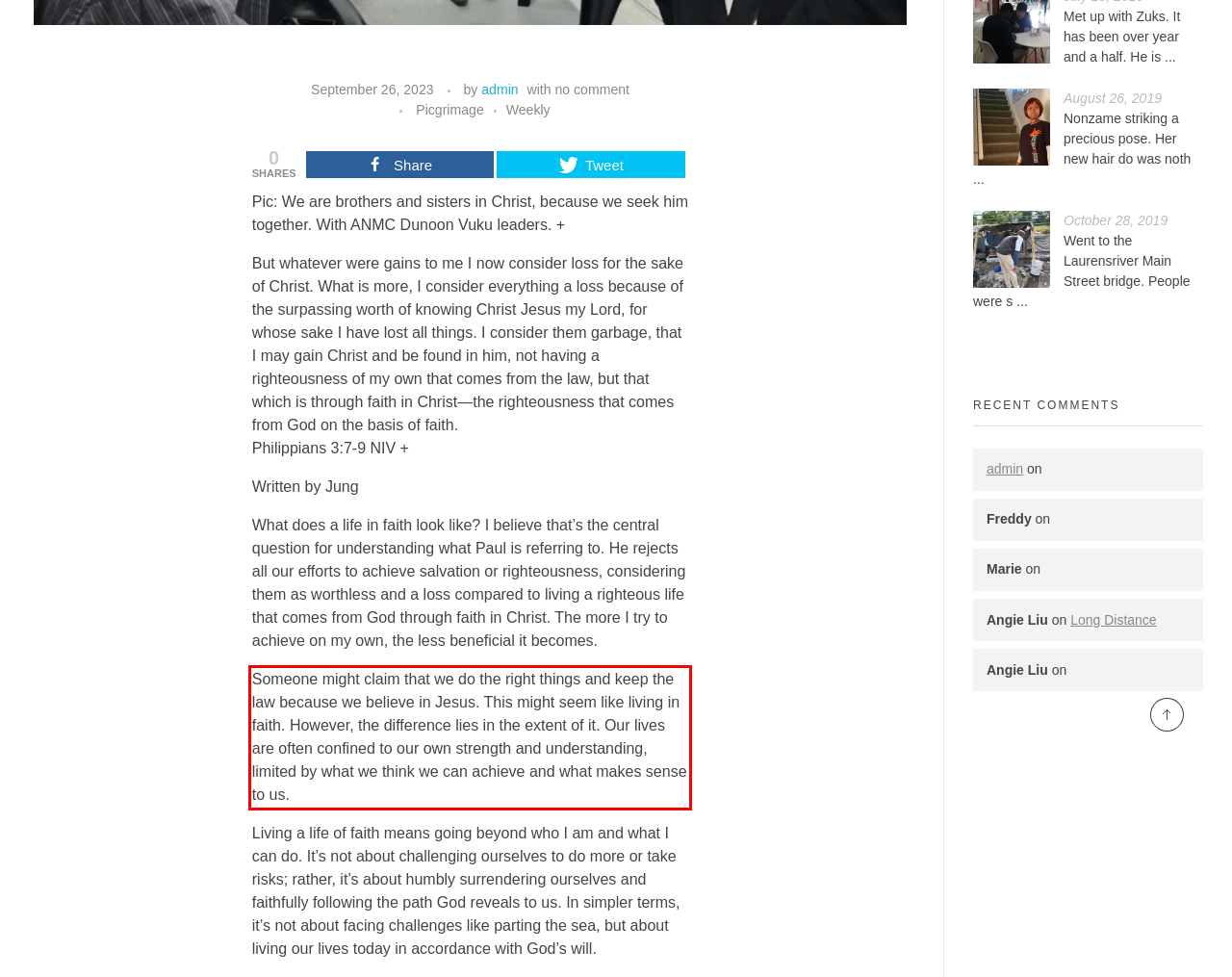Using the provided screenshot of a webpage, recognize and generate the text found within the red rectangle bounding box.

Someone might claim that we do the right things and keep the law because we believe in Jesus. This might seem like living in faith. However, the difference lies in the extent of it. Our lives are often confined to our own strength and understanding, limited by what we think we can achieve and what makes sense to us.